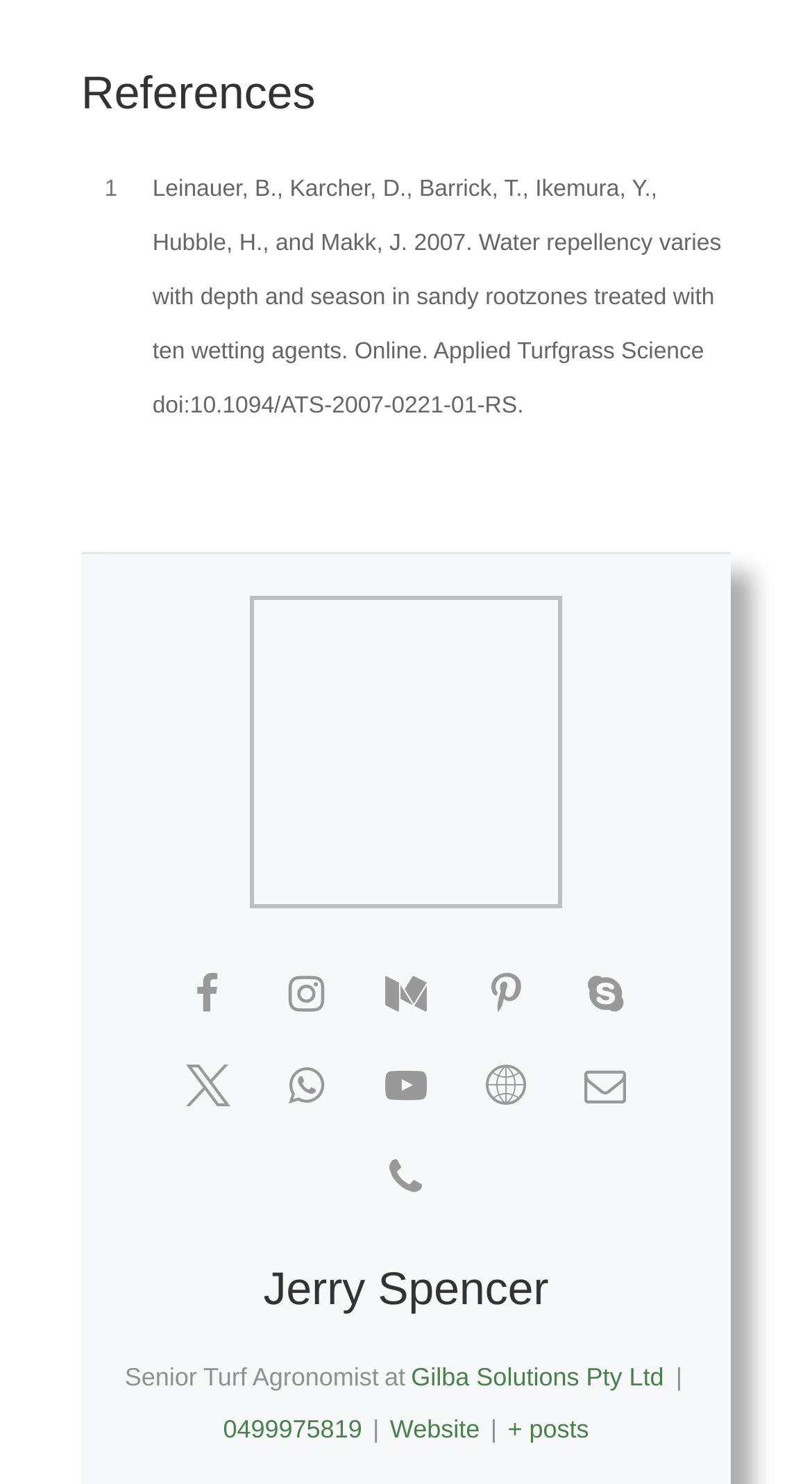Determine the bounding box coordinates for the clickable element required to fulfill the instruction: "Visit Gilba Solutions Pty Ltd website". Provide the coordinates as four float numbers between 0 and 1, i.e., [left, top, right, bottom].

[0.506, 0.918, 0.826, 0.938]